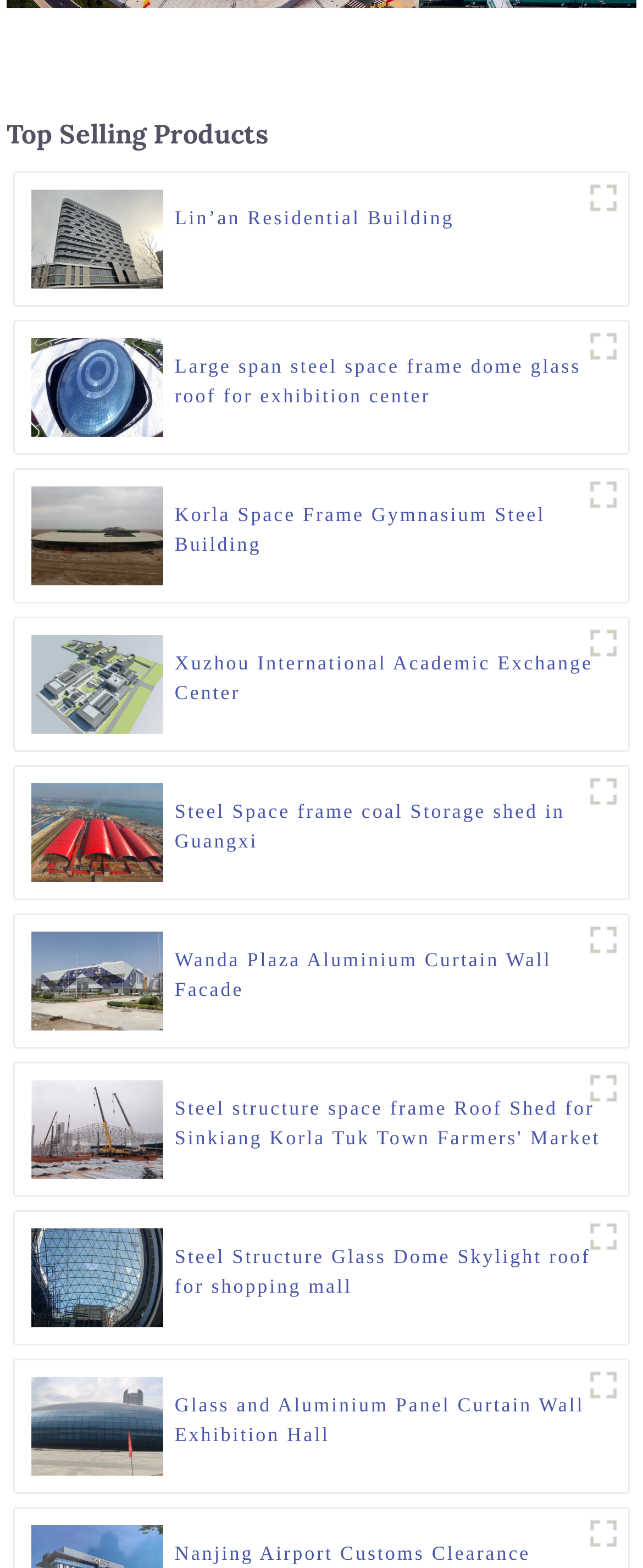Based on the image, provide a detailed and complete answer to the question: 
What is the title of the top section?

The title of the top section is 'Top Selling Products' because it is the heading element at the top of the webpage, which is indicated by the 'heading' element type and the OCR text 'Top Selling Products'.